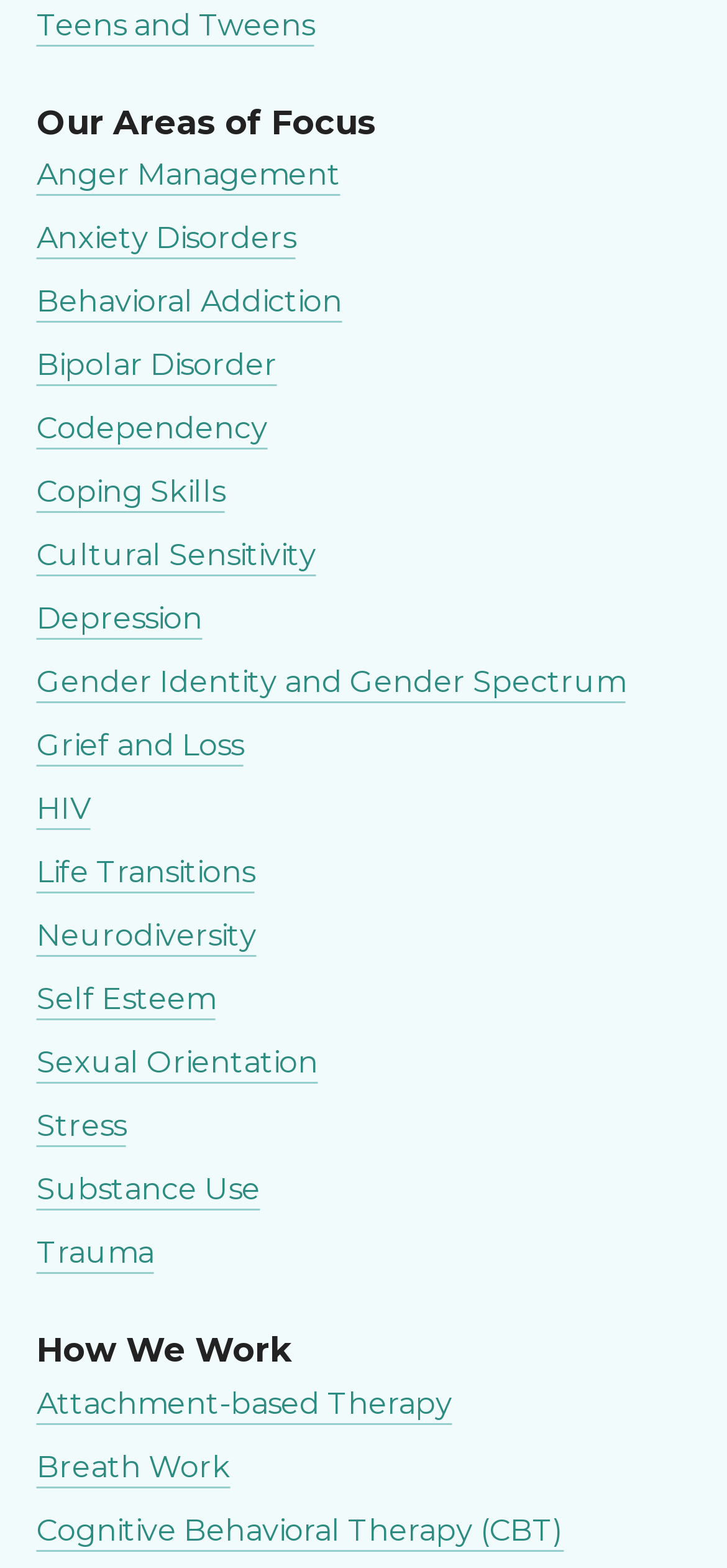How many areas of focus are listed?
From the screenshot, provide a brief answer in one word or phrase.

20